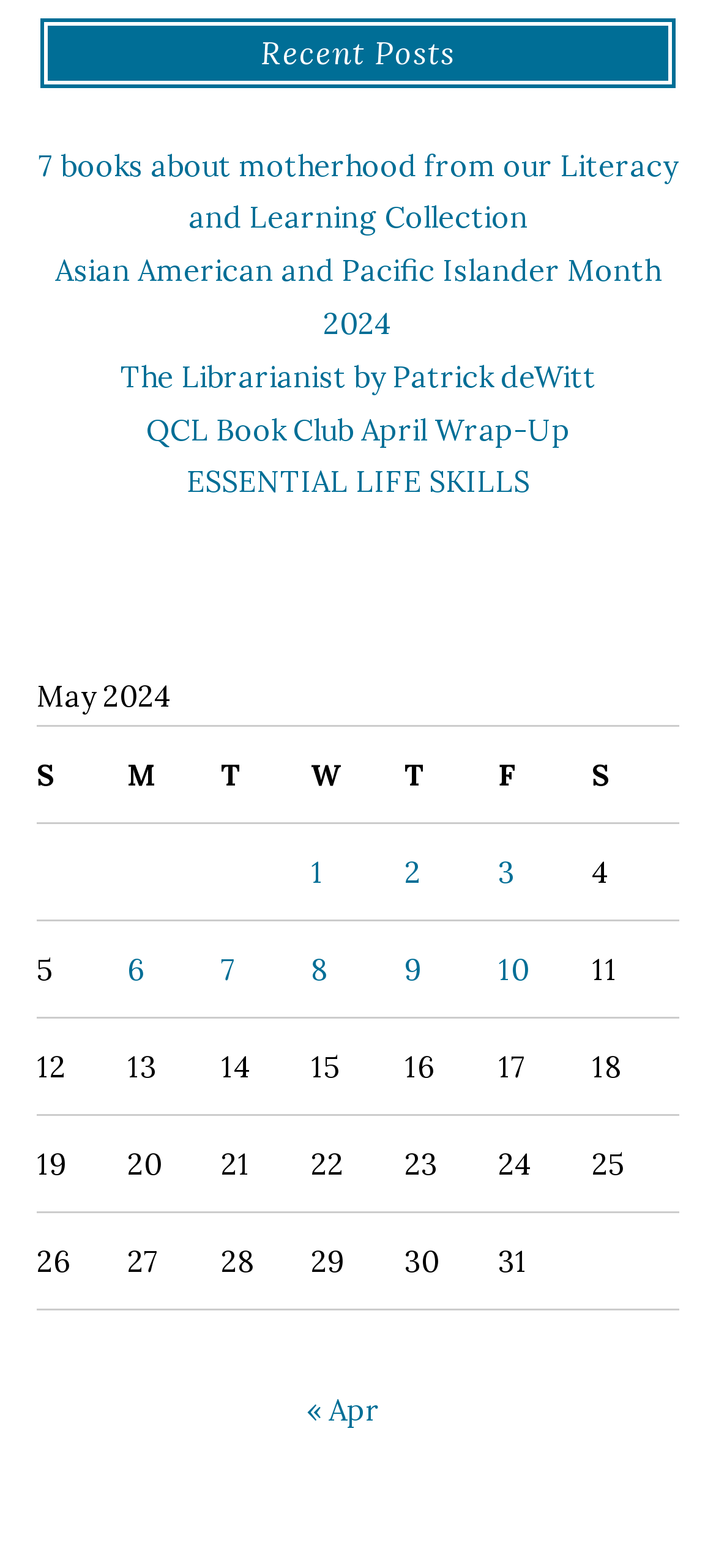Find and specify the bounding box coordinates that correspond to the clickable region for the instruction: "View posts published on May 1, 2024".

[0.435, 0.545, 0.452, 0.568]